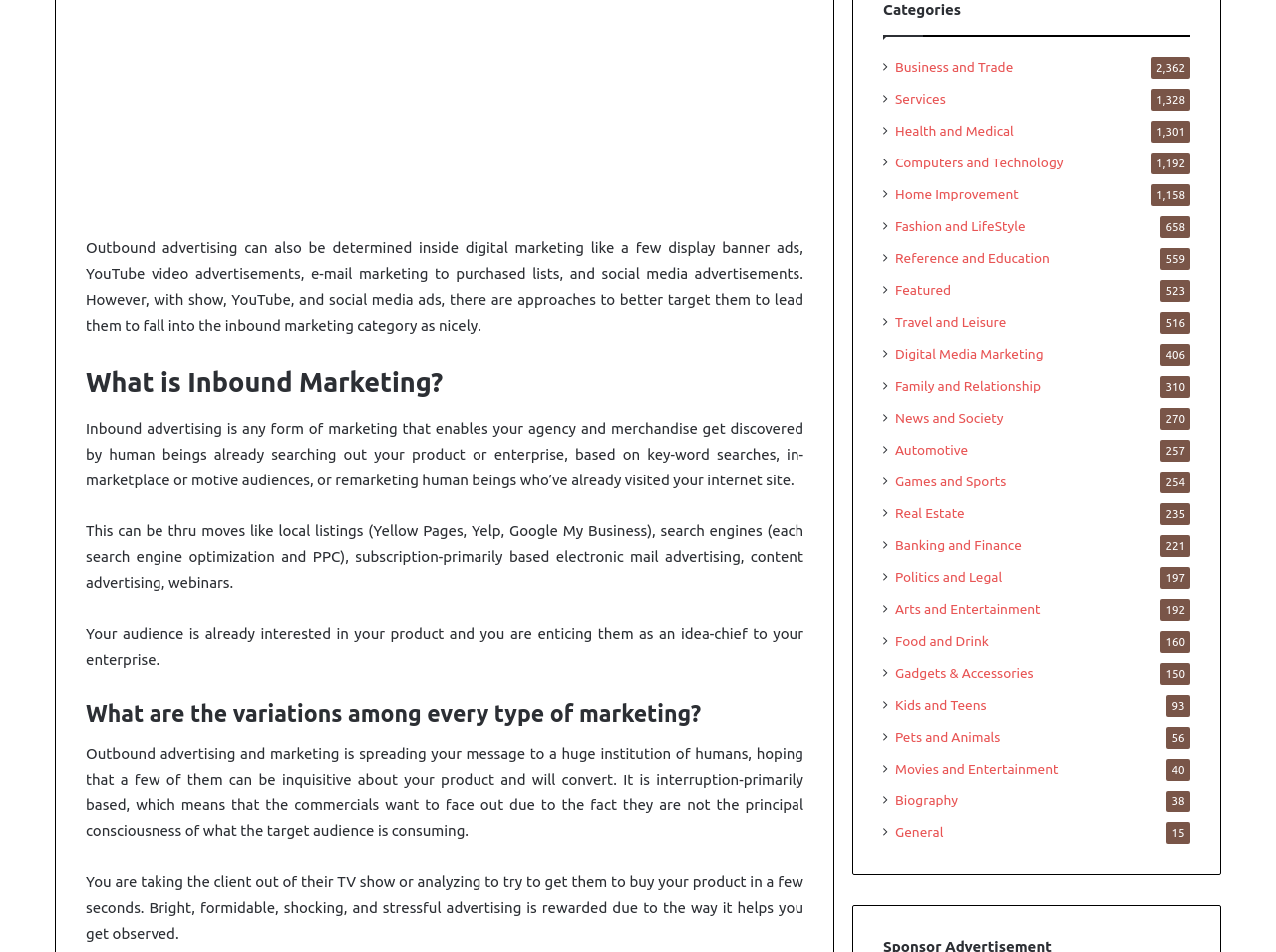Could you locate the bounding box coordinates for the section that should be clicked to accomplish this task: "Click on 'Arts and Entertainment'".

[0.702, 0.629, 0.815, 0.651]